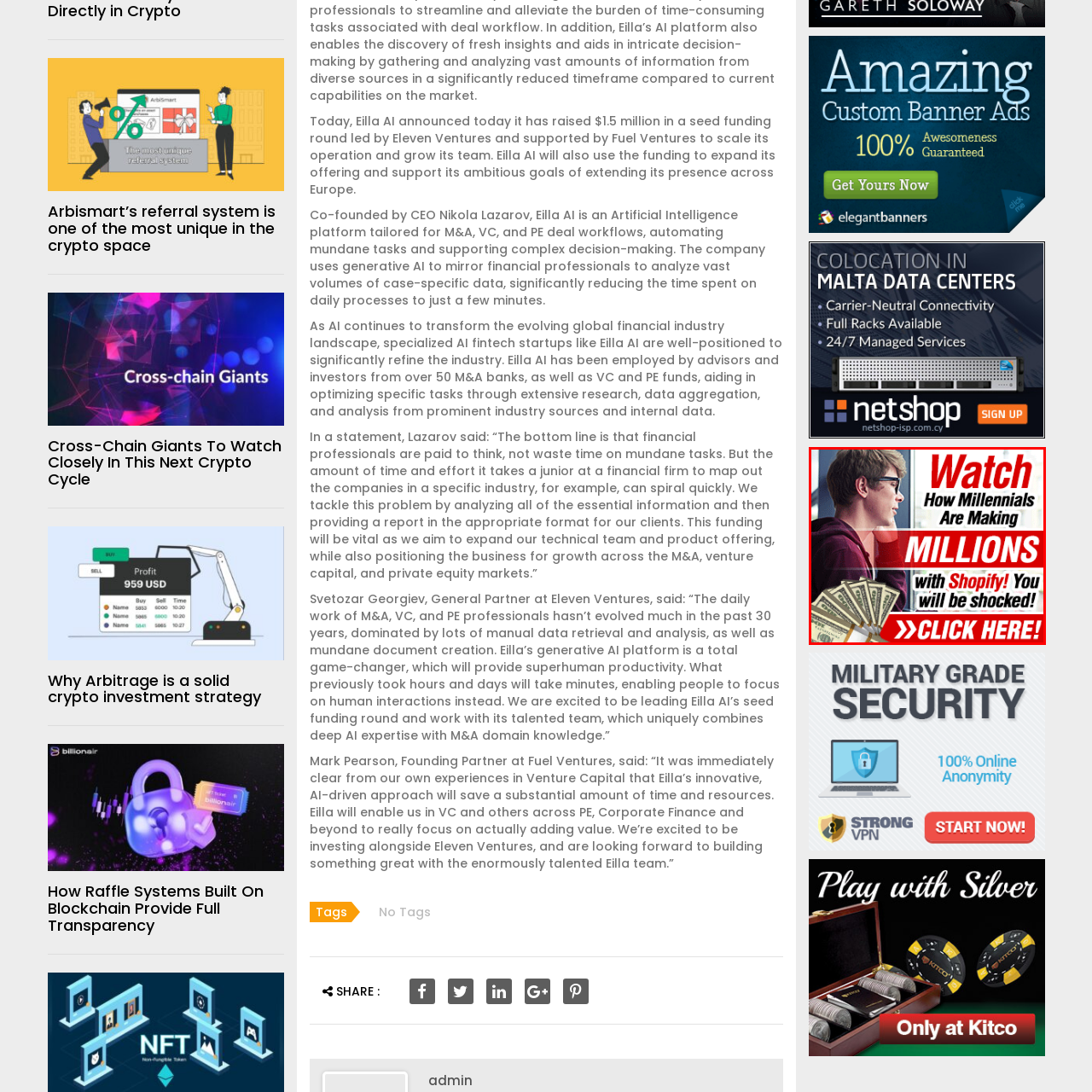What is the background of the image? Inspect the image encased in the red bounding box and answer using only one word or a brief phrase.

Bright, modern environment